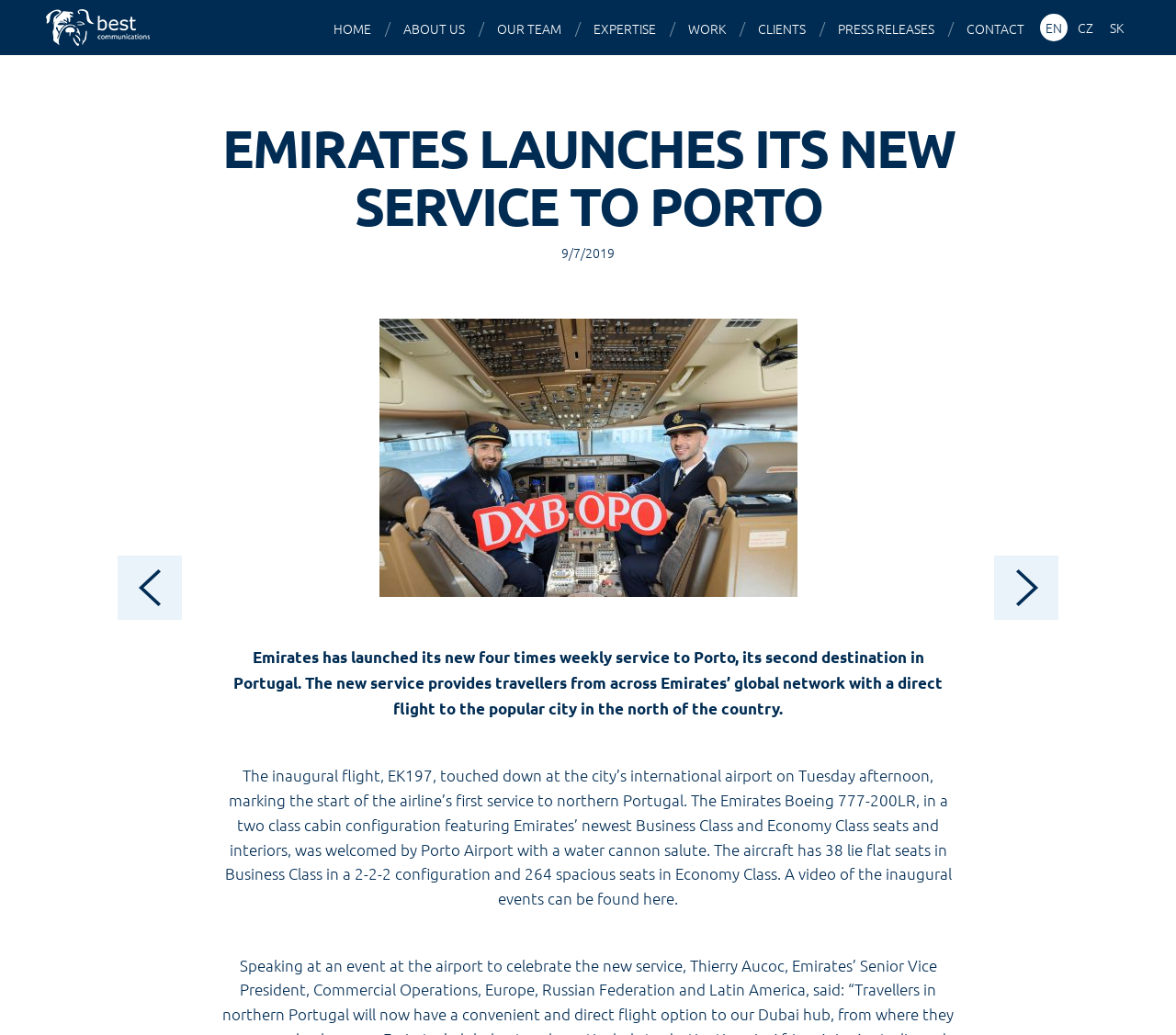What is the language of the link at the top right corner?
Can you provide an in-depth and detailed response to the question?

The answer can be found in the link element with the text 'EN' which is a child of the complementary element with the bounding box coordinates [0.884, 0.013, 0.961, 0.04]